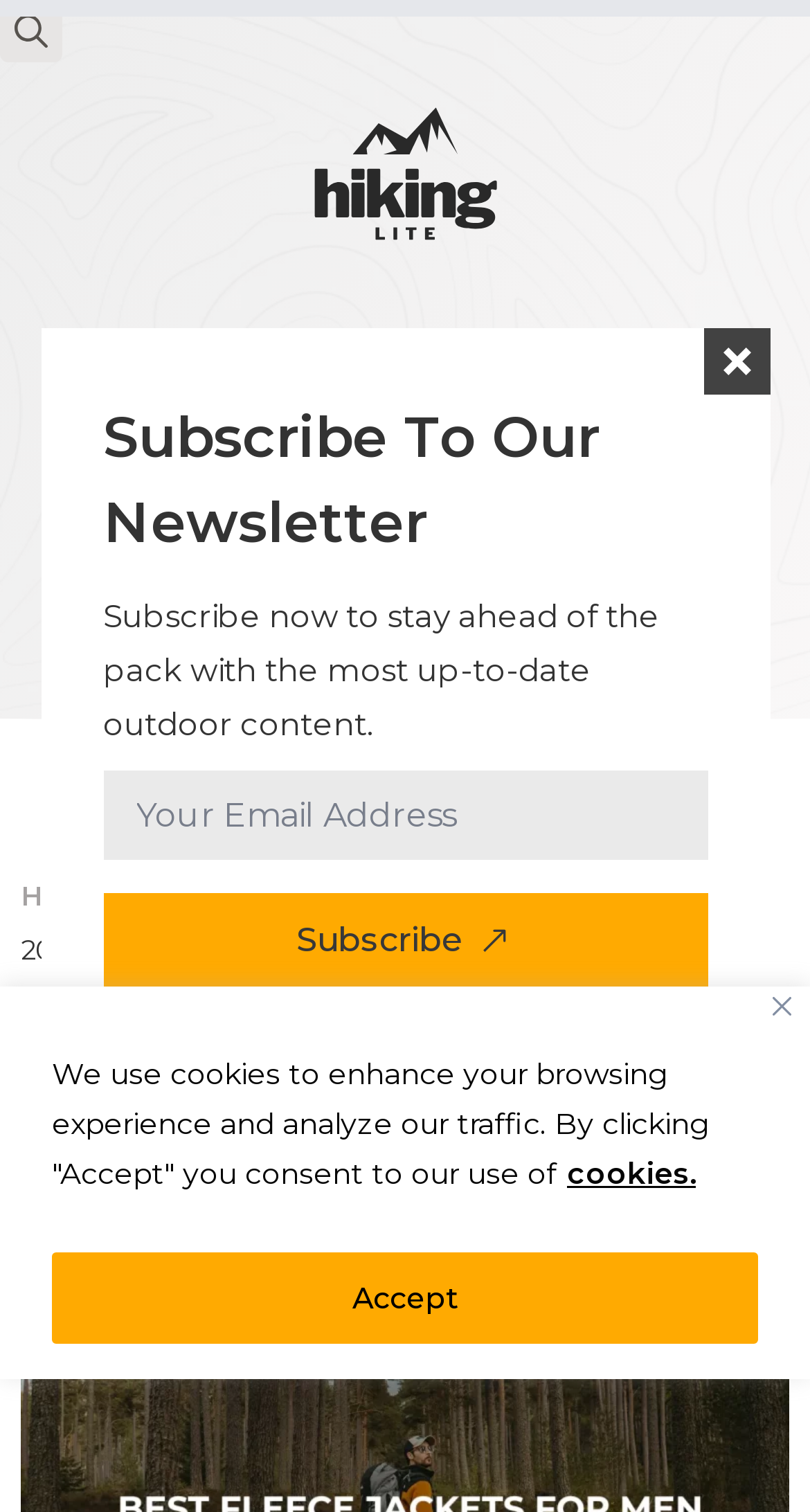What is the author's name?
Analyze the screenshot and provide a detailed answer to the question.

The author's name is mentioned in the link 'By Alex Jardine' which is located below the main heading, indicating that Alex Jardine is the author of the article.